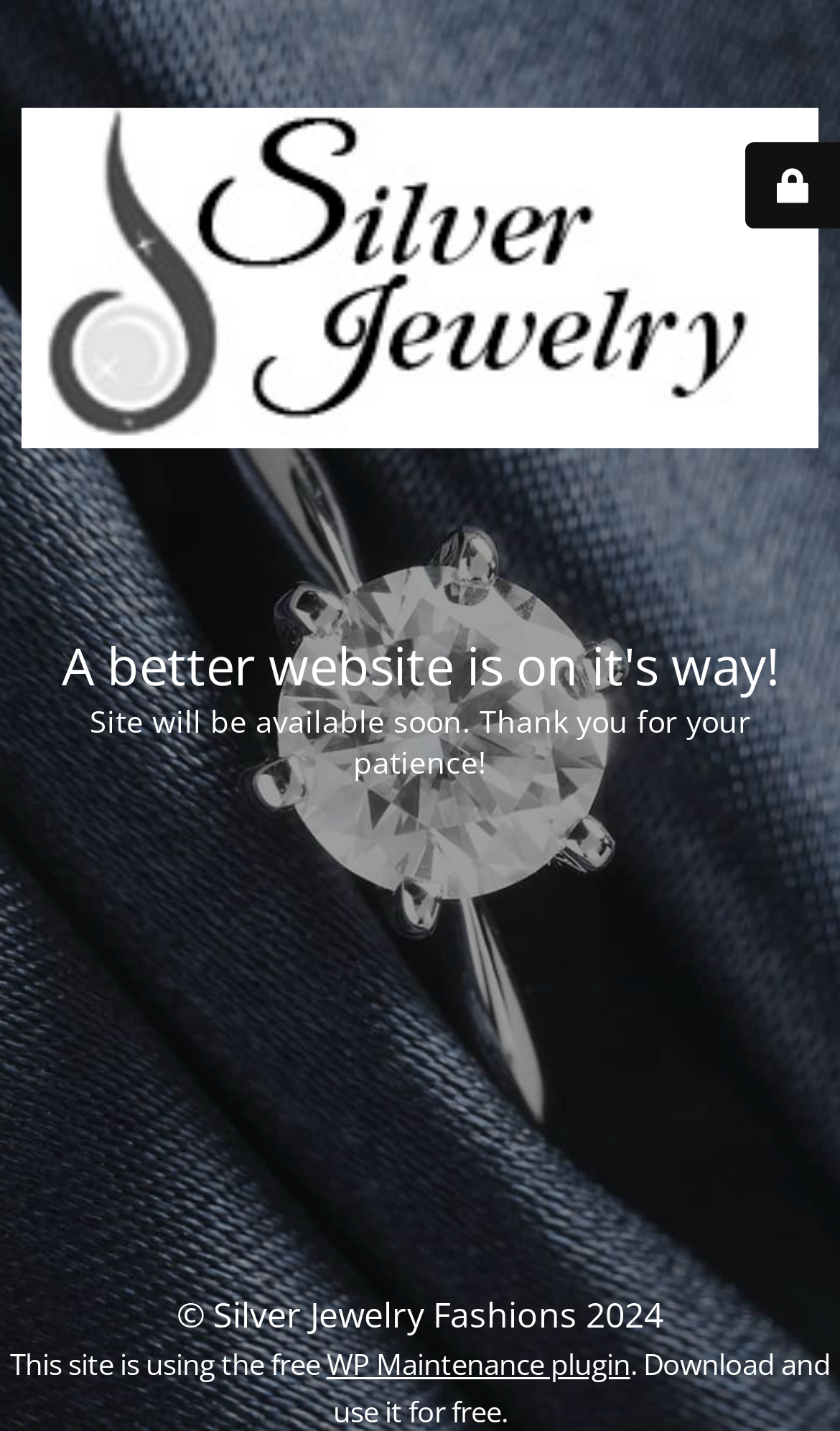Predict the bounding box of the UI element based on this description: "WP Maintenance plugin".

[0.388, 0.94, 0.75, 0.967]